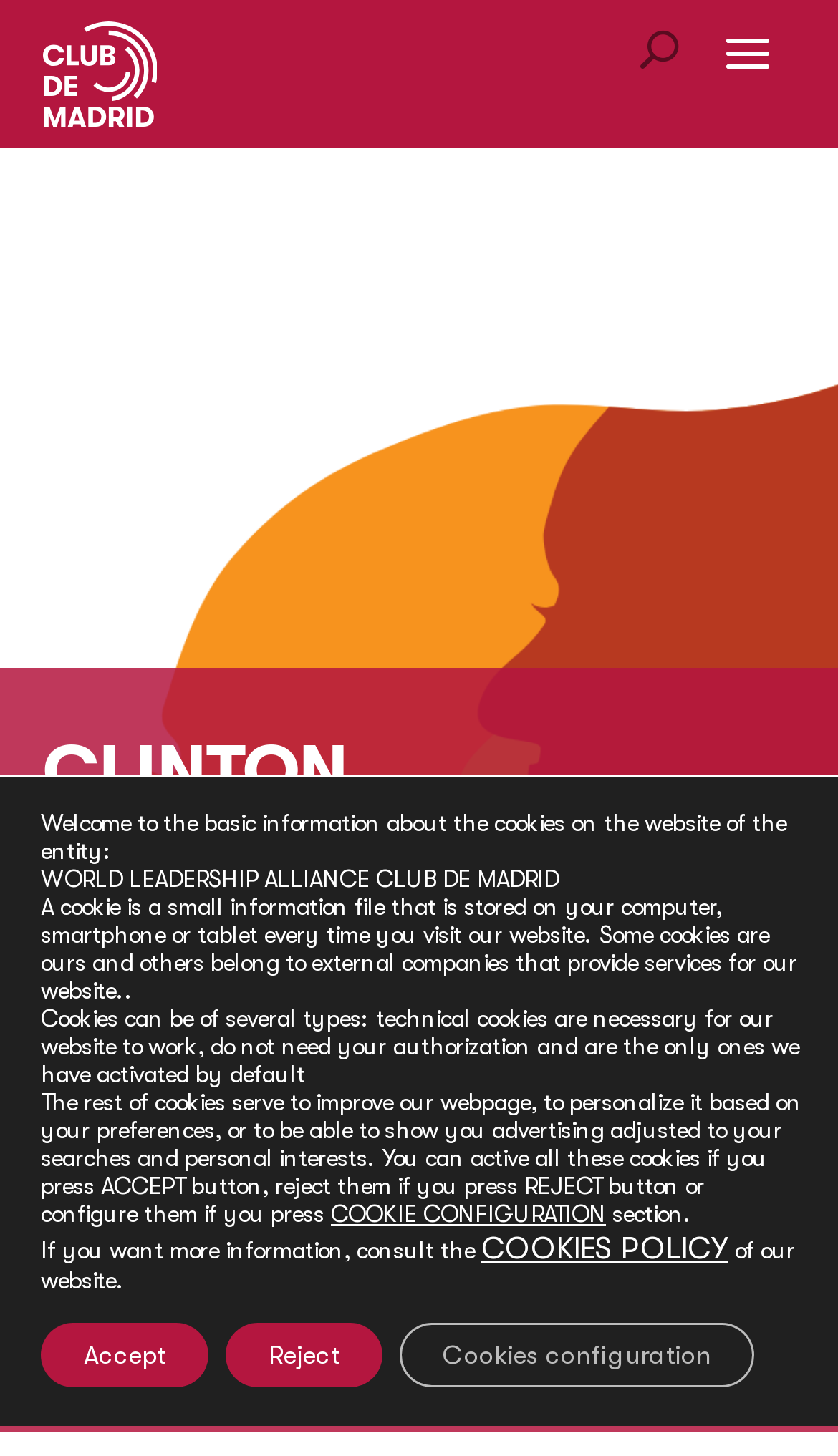Provide the bounding box coordinates for the UI element that is described by this text: "Cookies configuration". The coordinates should be in the form of four float numbers between 0 and 1: [left, top, right, bottom].

[0.477, 0.909, 0.9, 0.953]